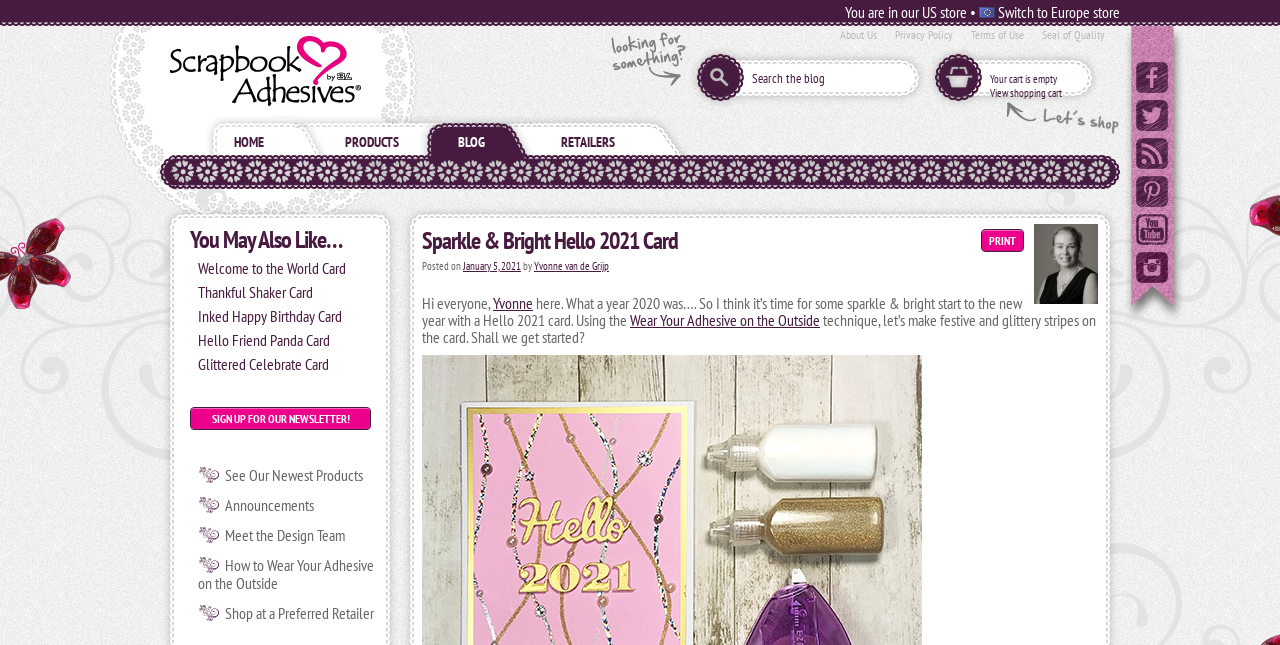What is the current store location?
Please provide an in-depth and detailed response to the question.

The answer can be found at the top of the webpage, where it says 'You are in our US store • Switch to Europe store'.